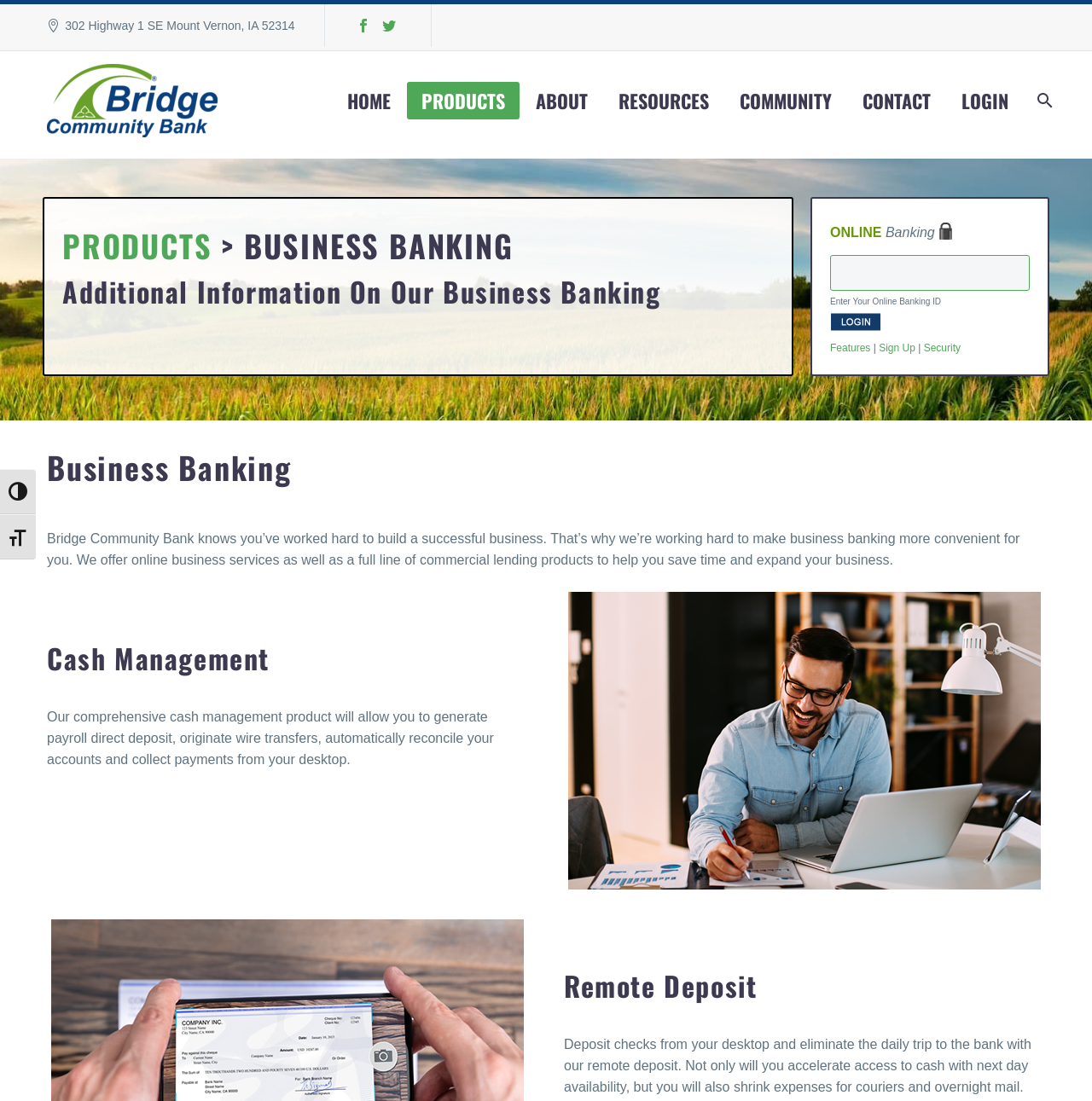Utilize the details in the image to thoroughly answer the following question: What is the purpose of the 'GO' button?

I inferred the purpose of the 'GO' button by looking at its location next to the 'Internet Banking ID' textbox and the 'Enter Your Online Banking ID' static text. It seems to be a login button for online banking.